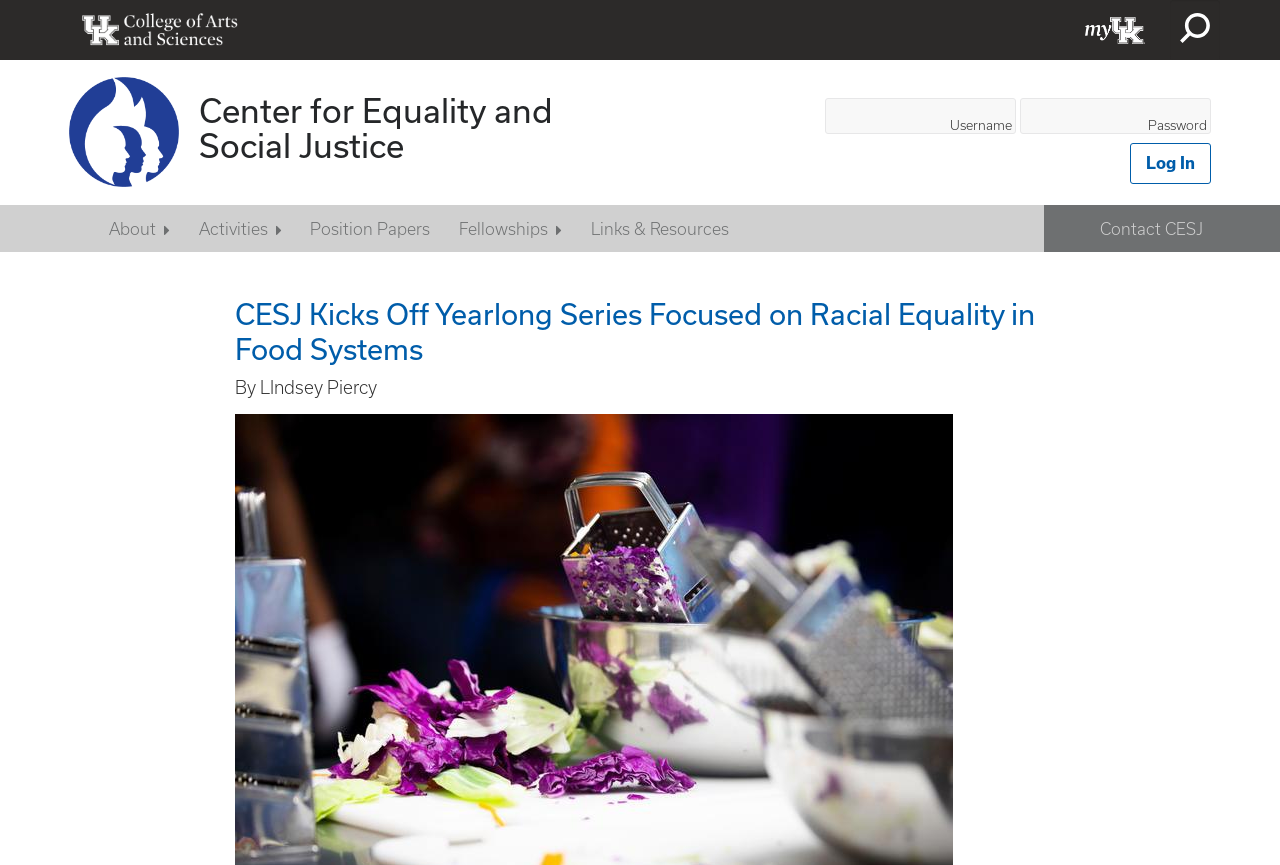Create an elaborate caption that covers all aspects of the webpage.

The webpage is about the University of Kentucky College of Arts & Sciences, specifically the Center for Equality and Social Justice (CESJ). At the top left corner, there is a link to skip to the main content. Next to it, the University of Kentucky logo is displayed. On the top right corner, there are links to "myUK" and a search button with a magnifying glass icon.

Below the top section, there is a layout table with two cells. The left cell contains the CESJ title and a link to its main page. The right cell has a login section with username and password textboxes and a "Log in" button.

Underneath the layout table, there is a navigation menu with the title "CESJ Main Menu". The menu has several links, including "About", "Activities", "Position Papers", "Fellowships", "Links & Resources", and "Contact CESJ".

The main content of the webpage starts with a heading that reads "CESJ Kicks Off Yearlong Series Focused on Racial Equality in Food Systems". Below the heading, there is a paragraph of text attributed to Lindsey Piercy, but the content is not specified.